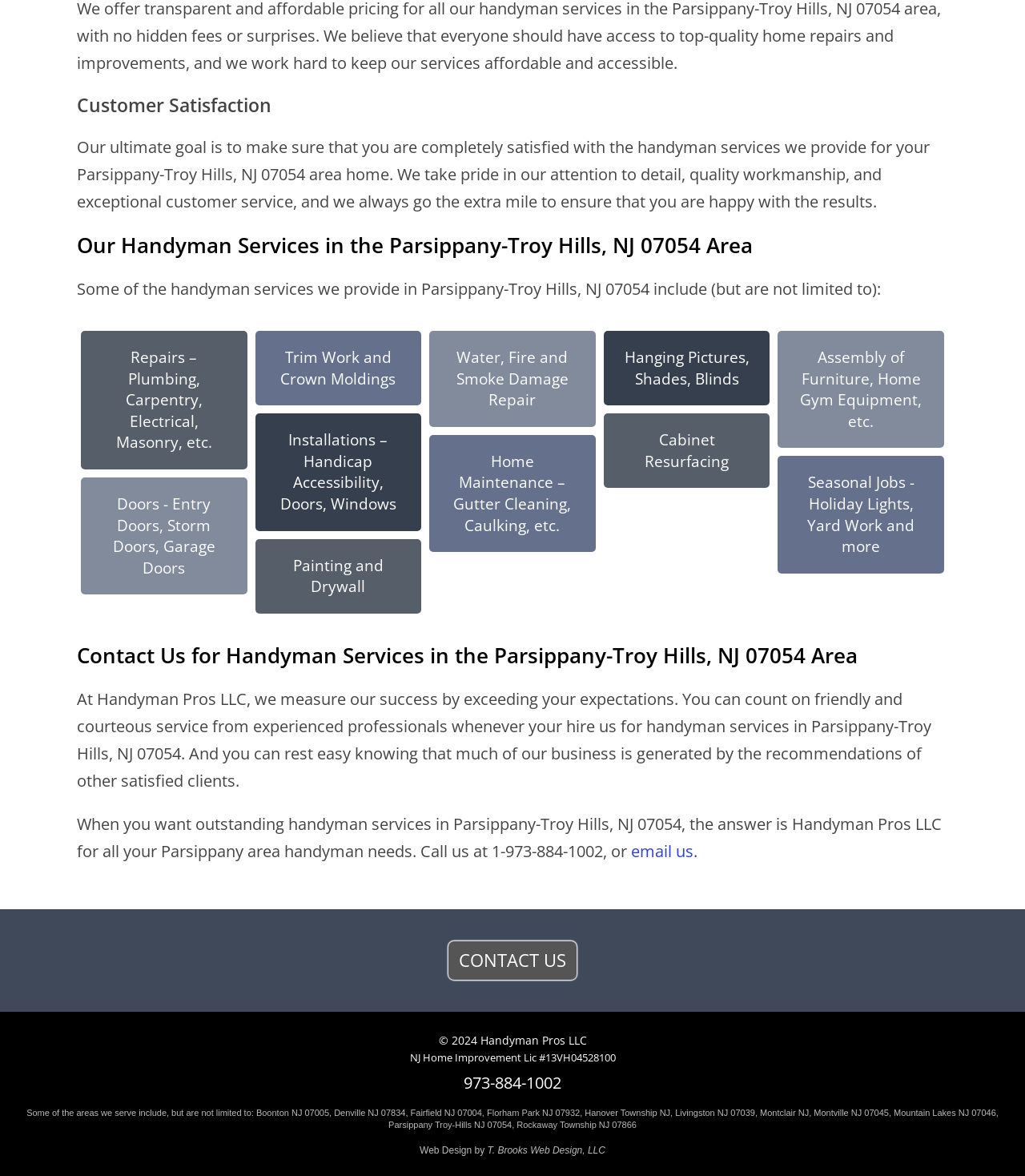What types of repairs do Handyman Pros LLC offer?
Craft a detailed and extensive response to the question.

According to the webpage, Handyman Pros LLC offers various types of repairs, including but not limited to plumbing, carpentry, electrical, and masonry, as listed in the section 'Some of the handyman services we provide in Parsippany-Troy Hills, NJ 07054 include (but are not limited to):'.